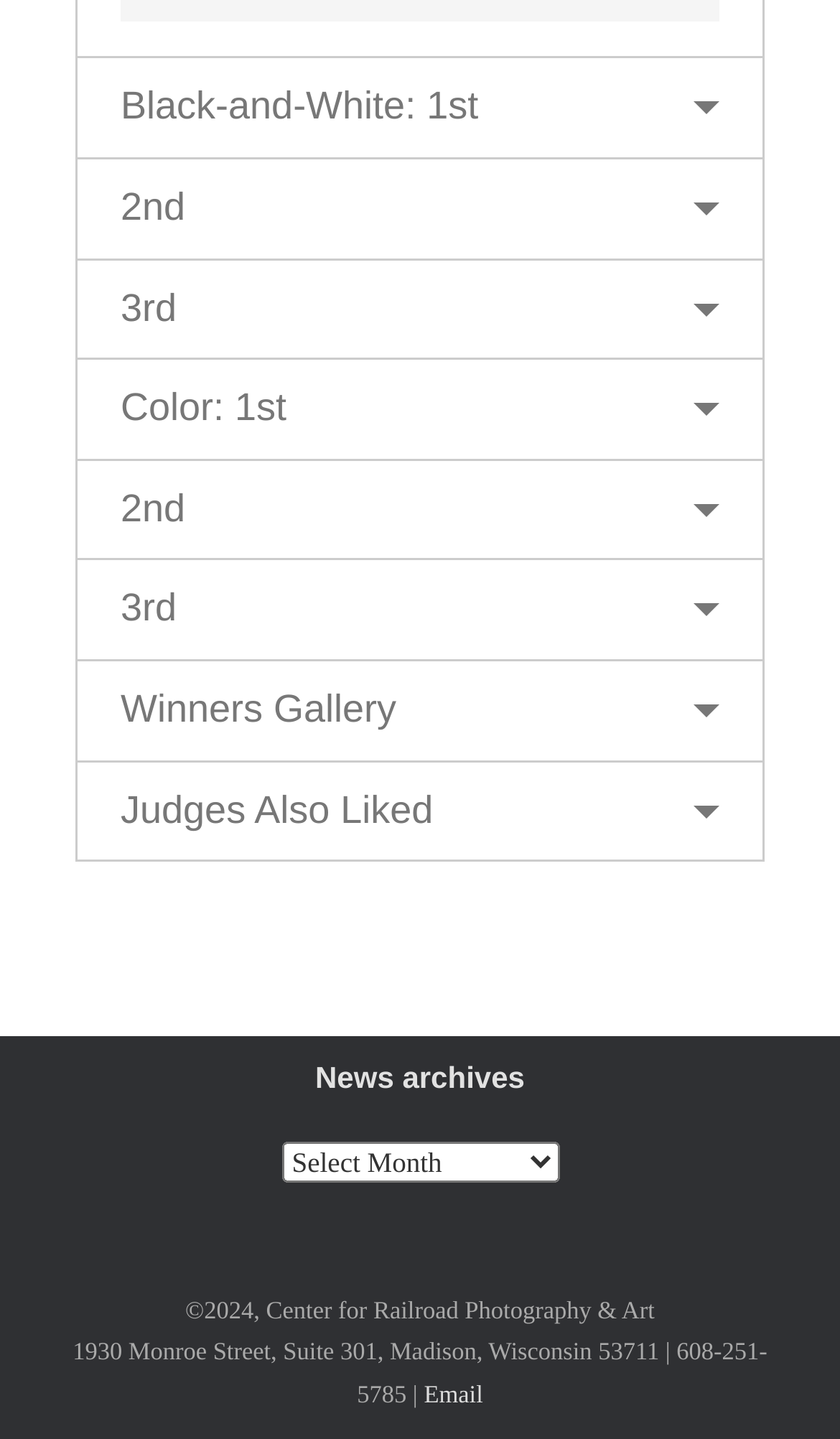How many links are on the webpage?
Answer briefly with a single word or phrase based on the image.

1